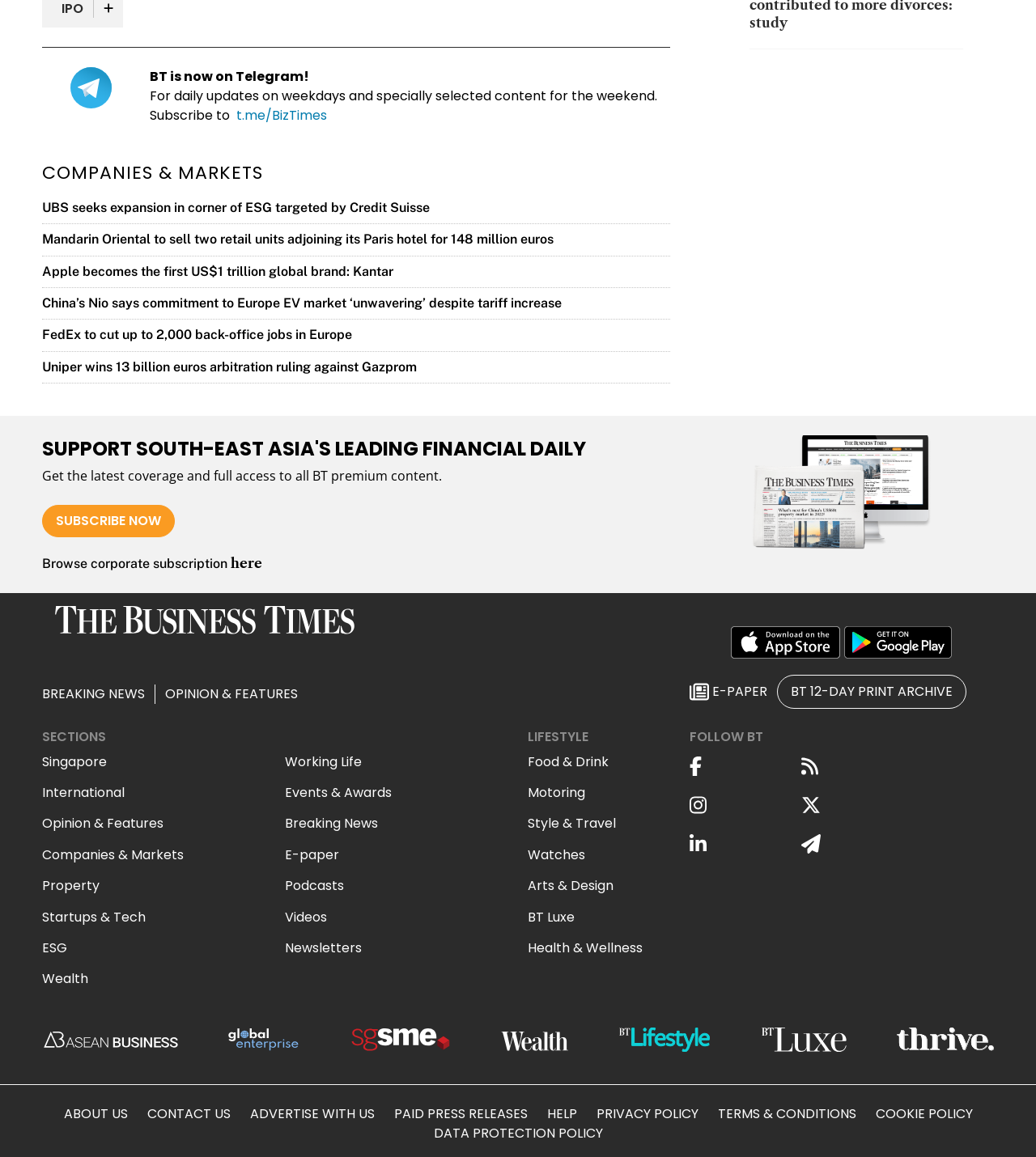Identify the bounding box coordinates of the element to click to follow this instruction: 'Share on Facebook'. Ensure the coordinates are four float values between 0 and 1, provided as [left, top, right, bottom].

[0.666, 0.645, 0.773, 0.679]